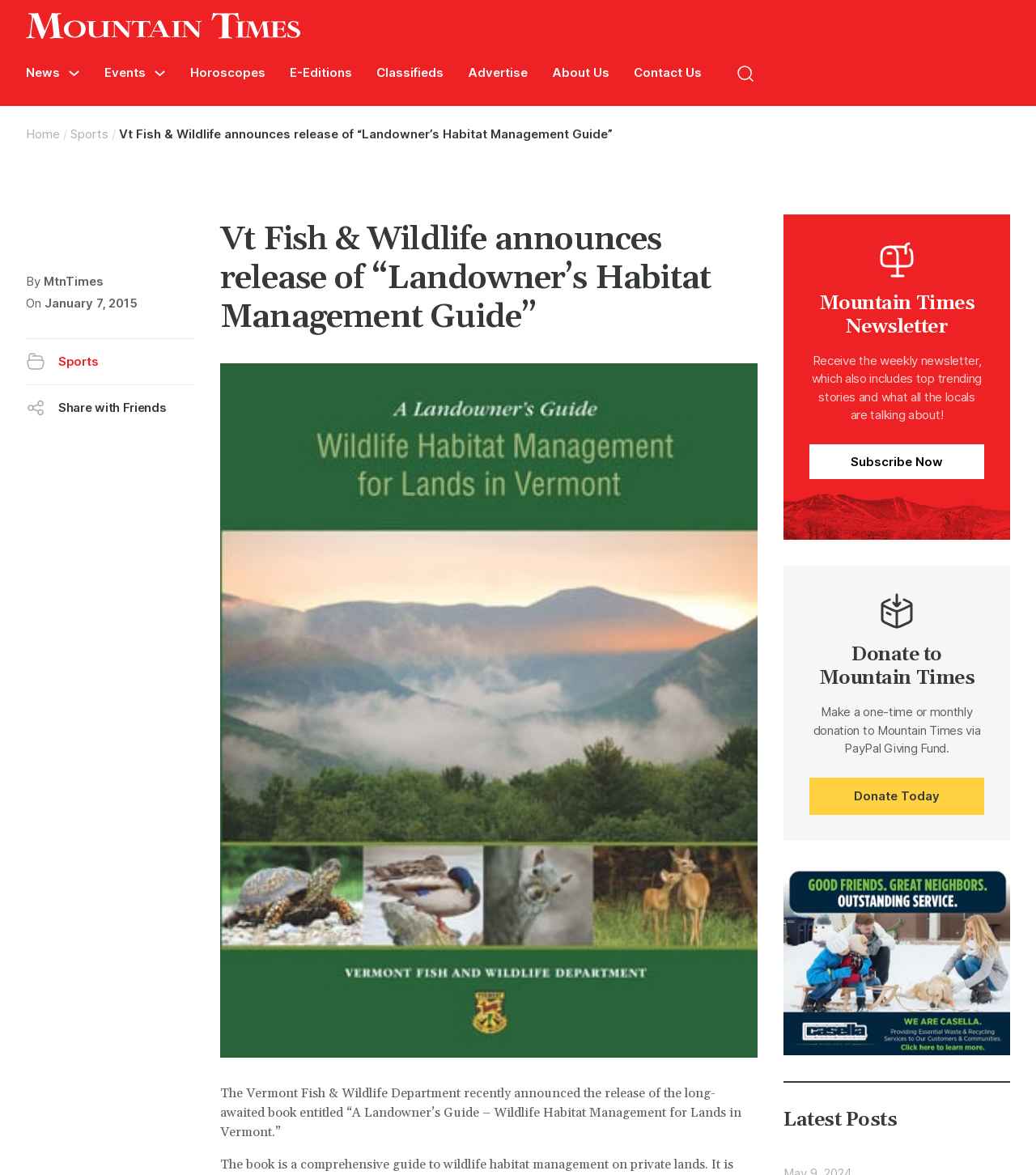Locate the bounding box coordinates of the element I should click to achieve the following instruction: "Click on News".

[0.025, 0.055, 0.058, 0.07]